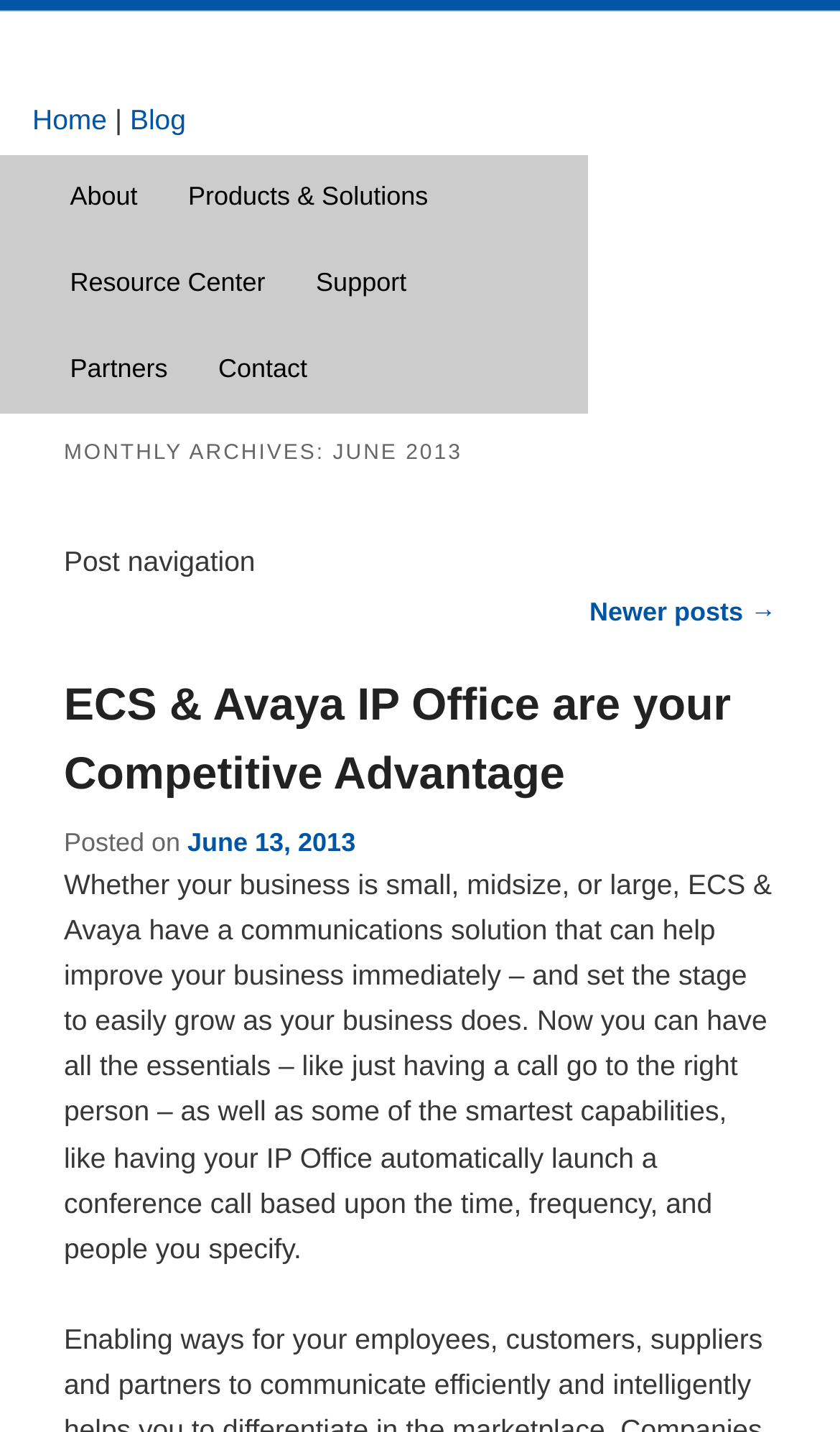What is the purpose of ECS & Avaya IP Office?
Based on the screenshot, give a detailed explanation to answer the question.

I determined the purpose of ECS & Avaya IP Office by looking at the text 'ECS & Avaya have a communications solution that can help improve your business immediately' which suggests that the purpose of ECS & Avaya IP Office is to improve business.